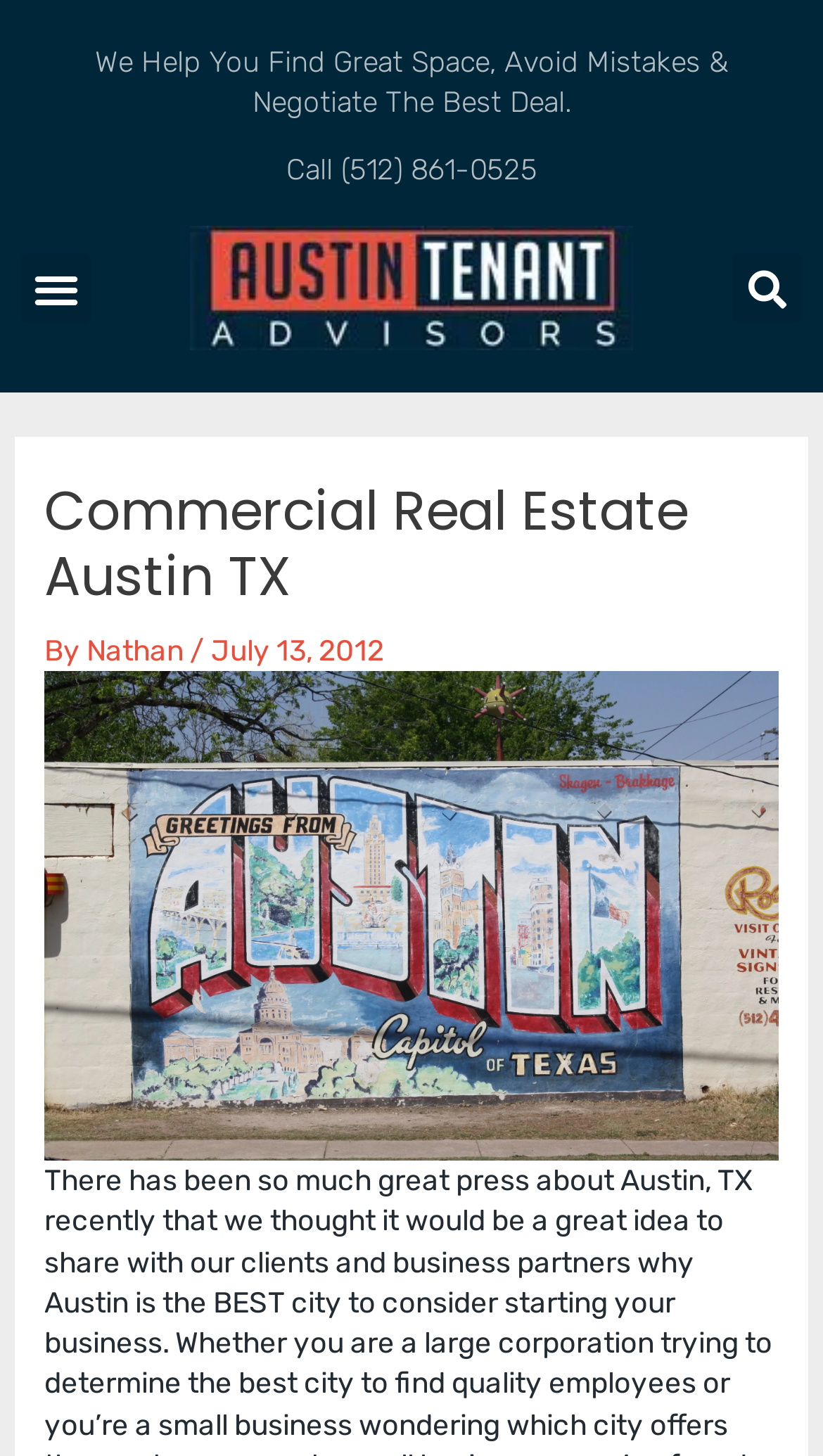Please provide the main heading of the webpage content.

Commercial Real Estate Austin TX